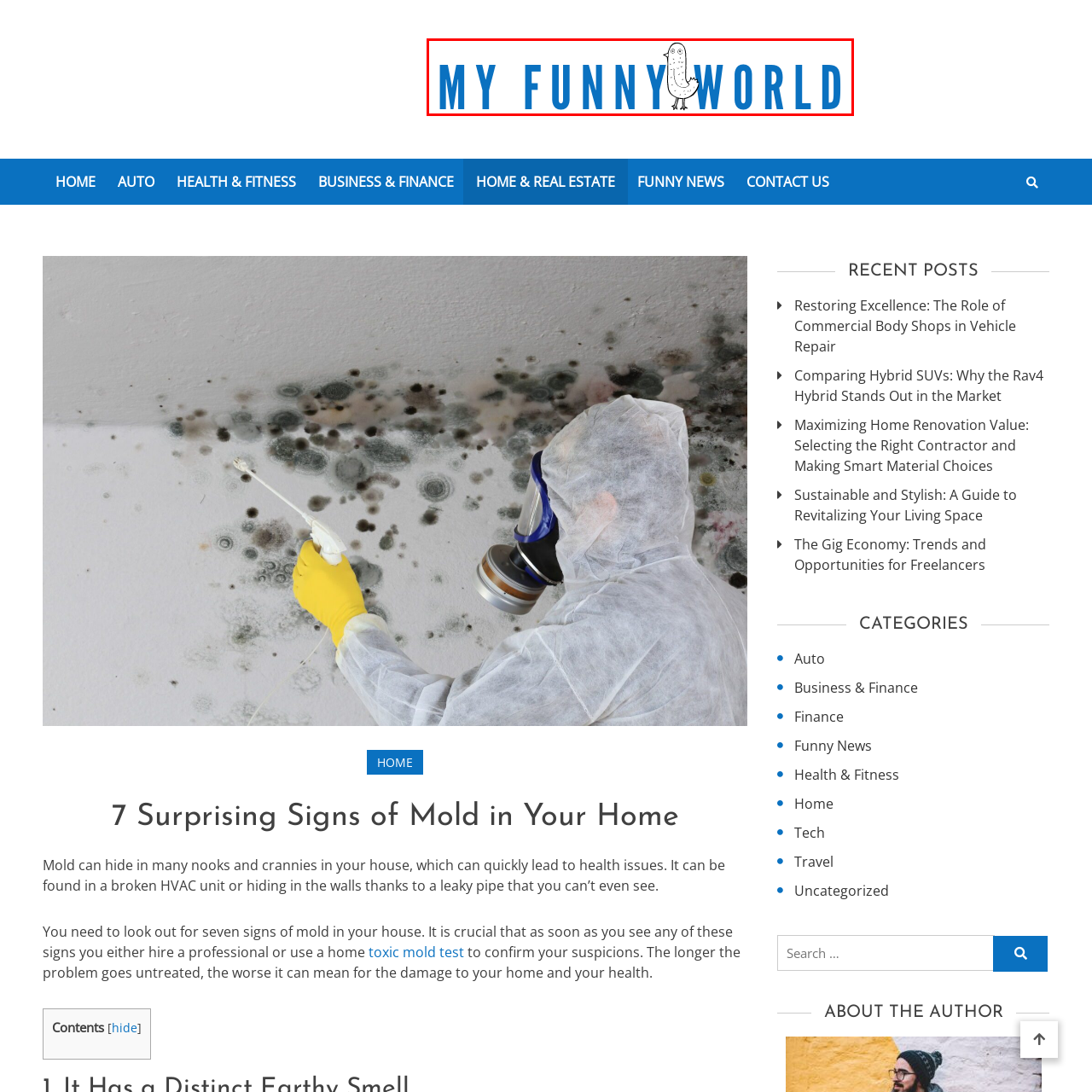Concentrate on the image bordered by the red line and give a one-word or short phrase answer to the following question:
What type of content is the website likely to offer?

Light-hearted articles and stories